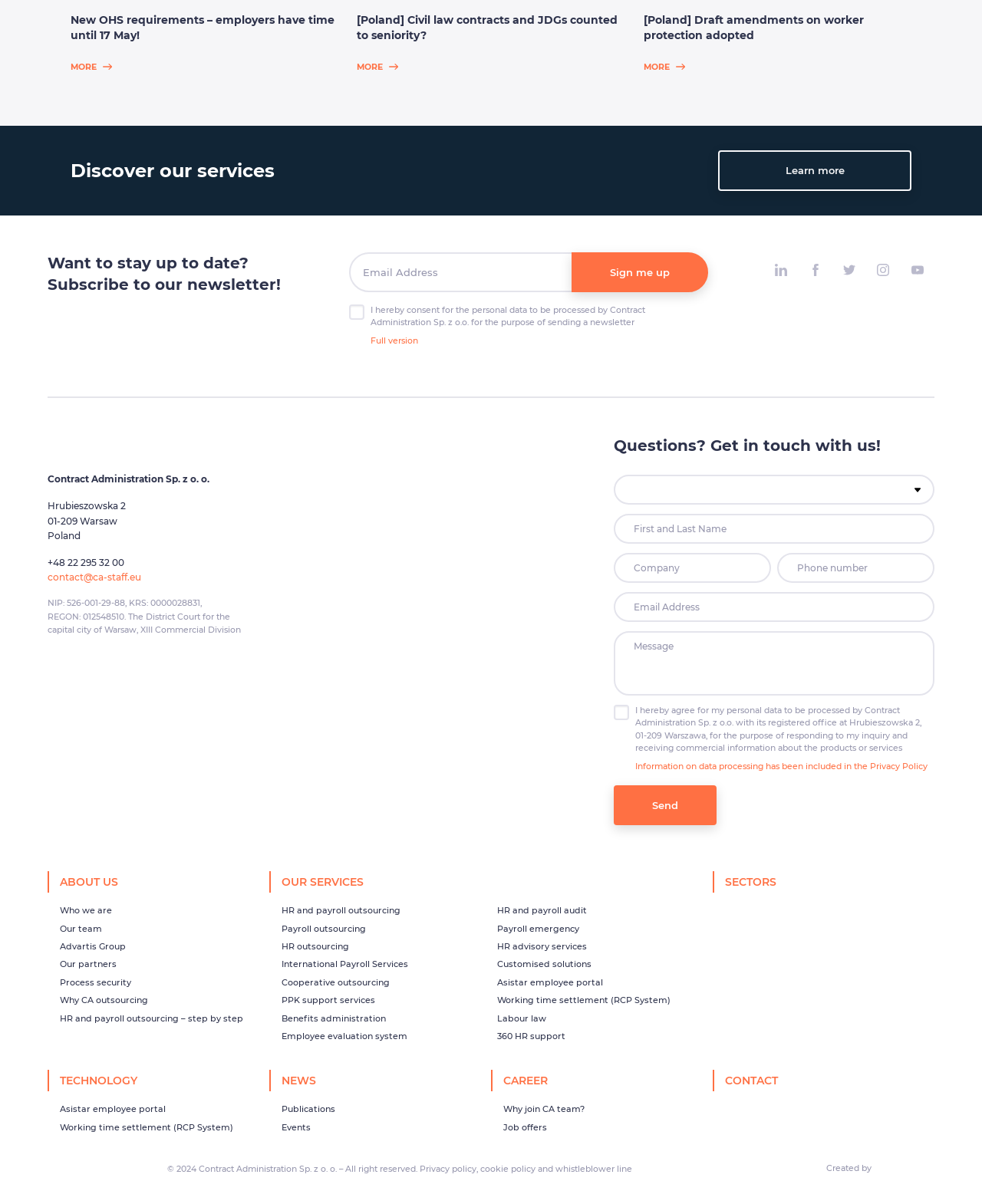What is the purpose of the newsletter?
Can you offer a detailed and complete answer to this question?

I found a section on the webpage that says 'Want to stay up to date? Subscribe to our newsletter!'. This suggests that the purpose of the newsletter is to keep subscribers informed about the latest news and updates.